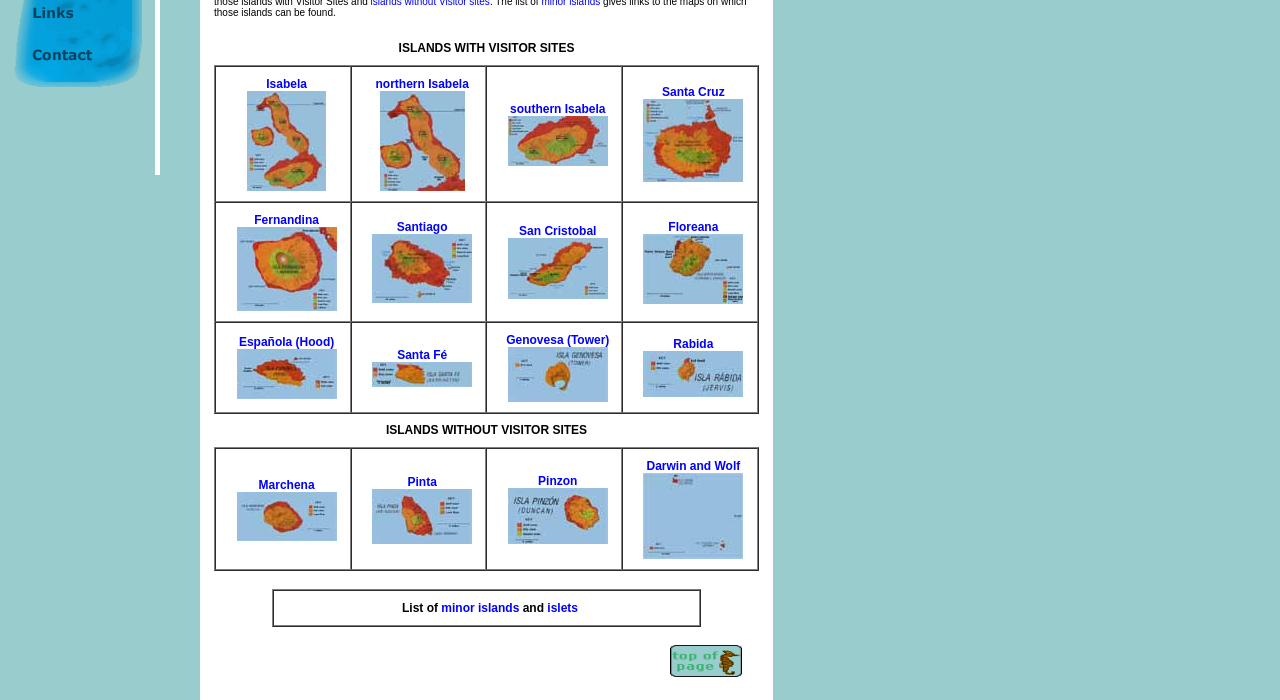Find the bounding box coordinates of the UI element according to this description: "parent_node: Pinzon".

[0.397, 0.726, 0.475, 0.746]